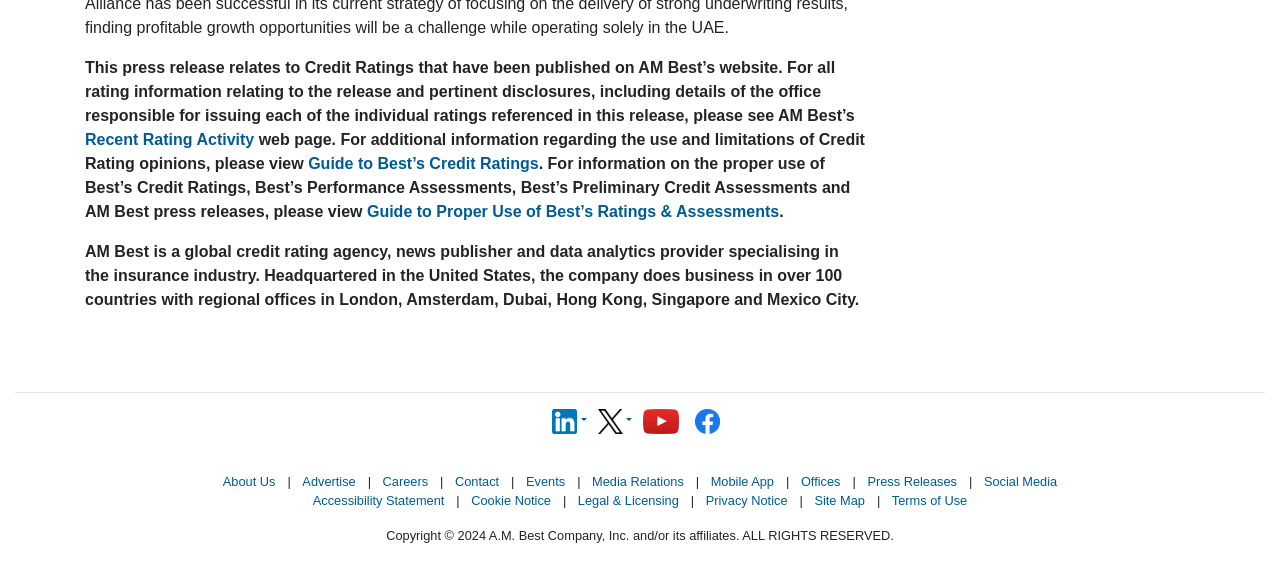Respond with a single word or short phrase to the following question: 
What is the purpose of the 'Guide to Best’s Credit Ratings' link?

To view information on credit ratings